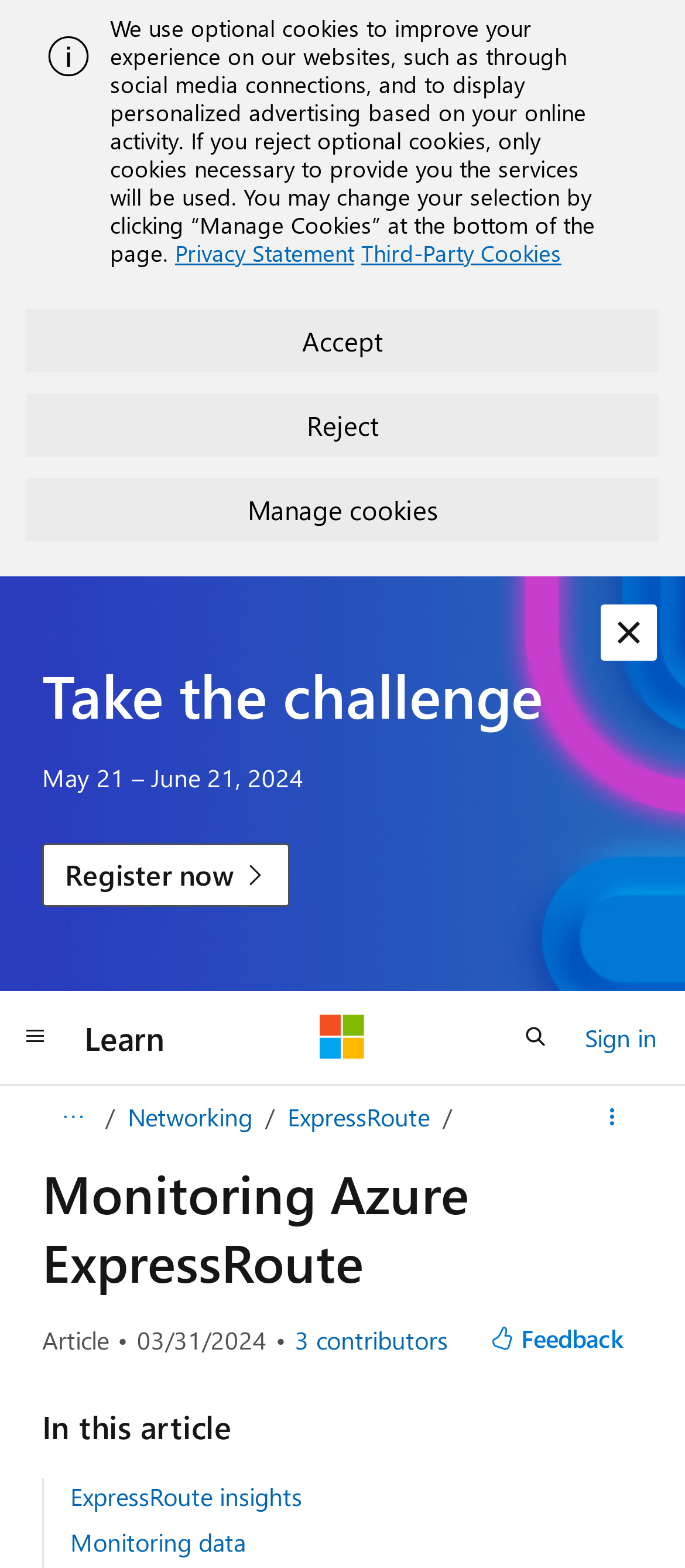Locate the bounding box coordinates of the clickable area to execute the instruction: "Take the challenge". Provide the coordinates as four float numbers between 0 and 1, represented as [left, top, right, bottom].

[0.062, 0.421, 0.938, 0.464]